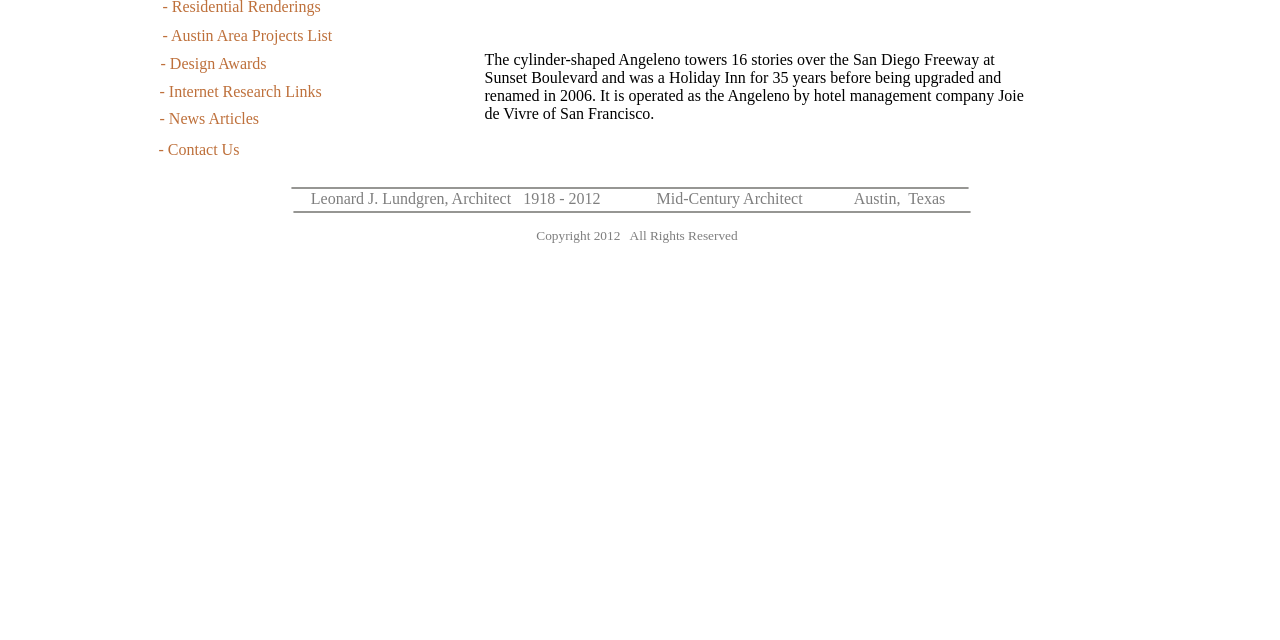Determine the bounding box coordinates of the UI element described by: "- Austin Area Projects List".

[0.127, 0.042, 0.26, 0.069]